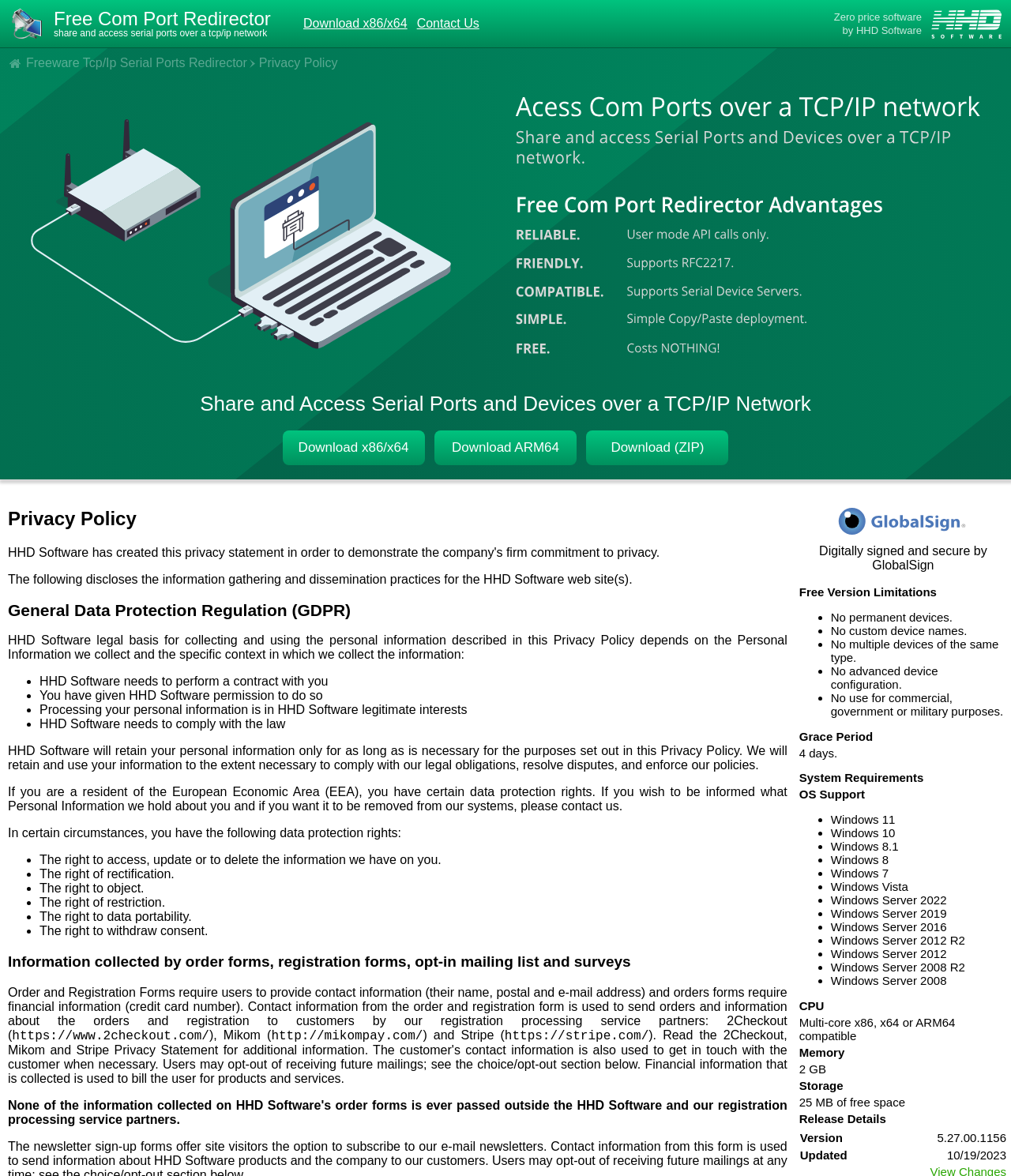Please identify the bounding box coordinates of the region to click in order to complete the task: "Download x86/x64". The coordinates must be four float numbers between 0 and 1, specified as [left, top, right, bottom].

[0.3, 0.015, 0.403, 0.026]